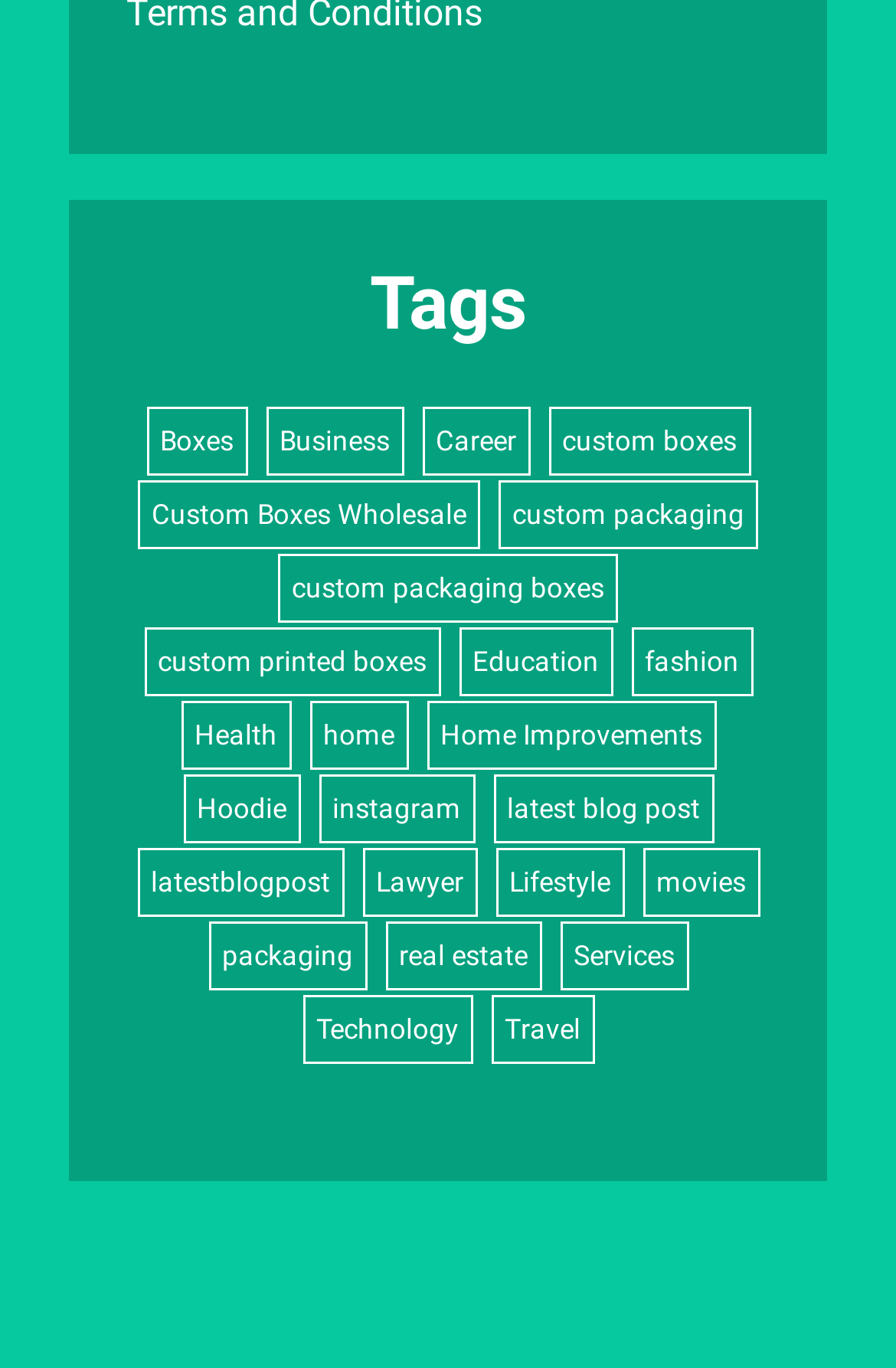Give a one-word or one-phrase response to the question: 
What is the category with the most items?

latest blog post